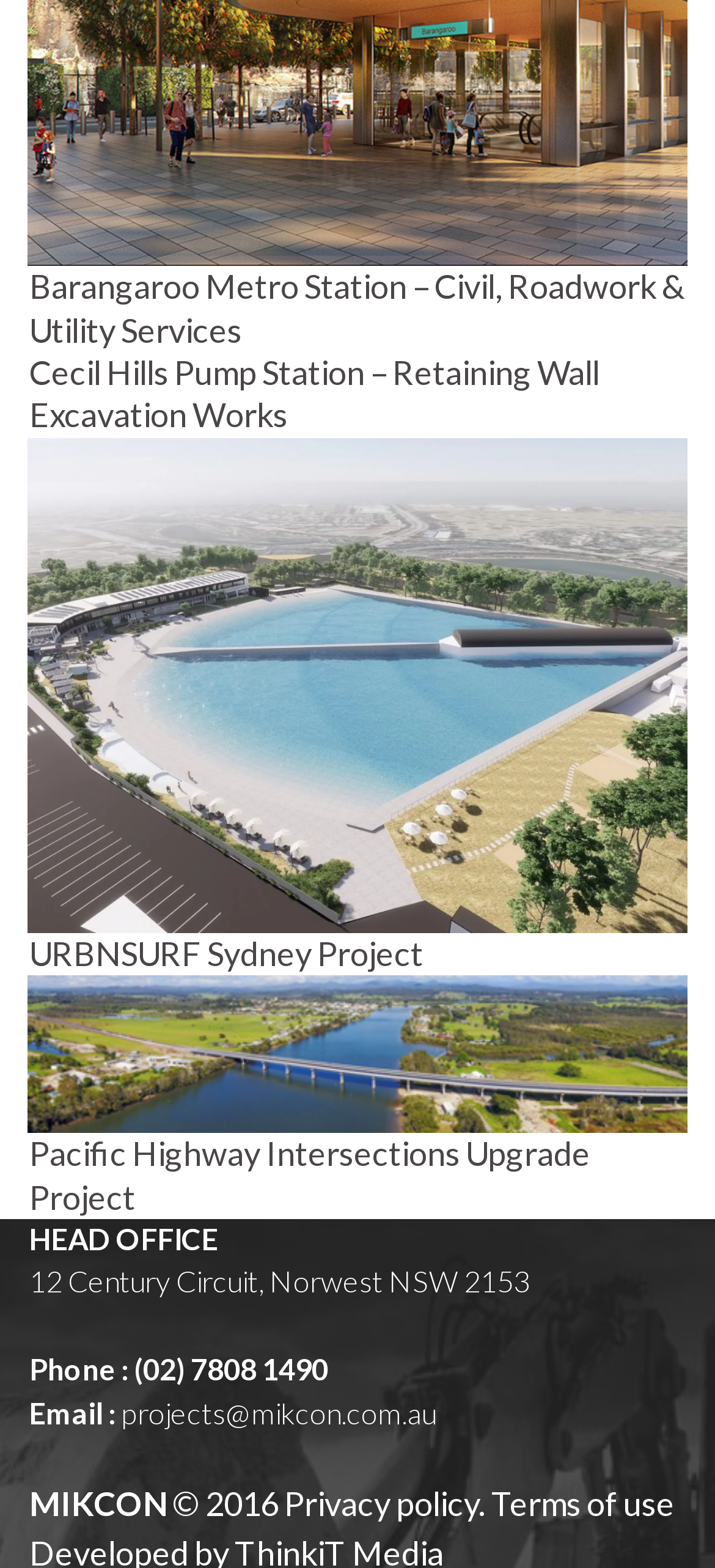Answer this question in one word or a short phrase: What is the name of the company?

MIKCON